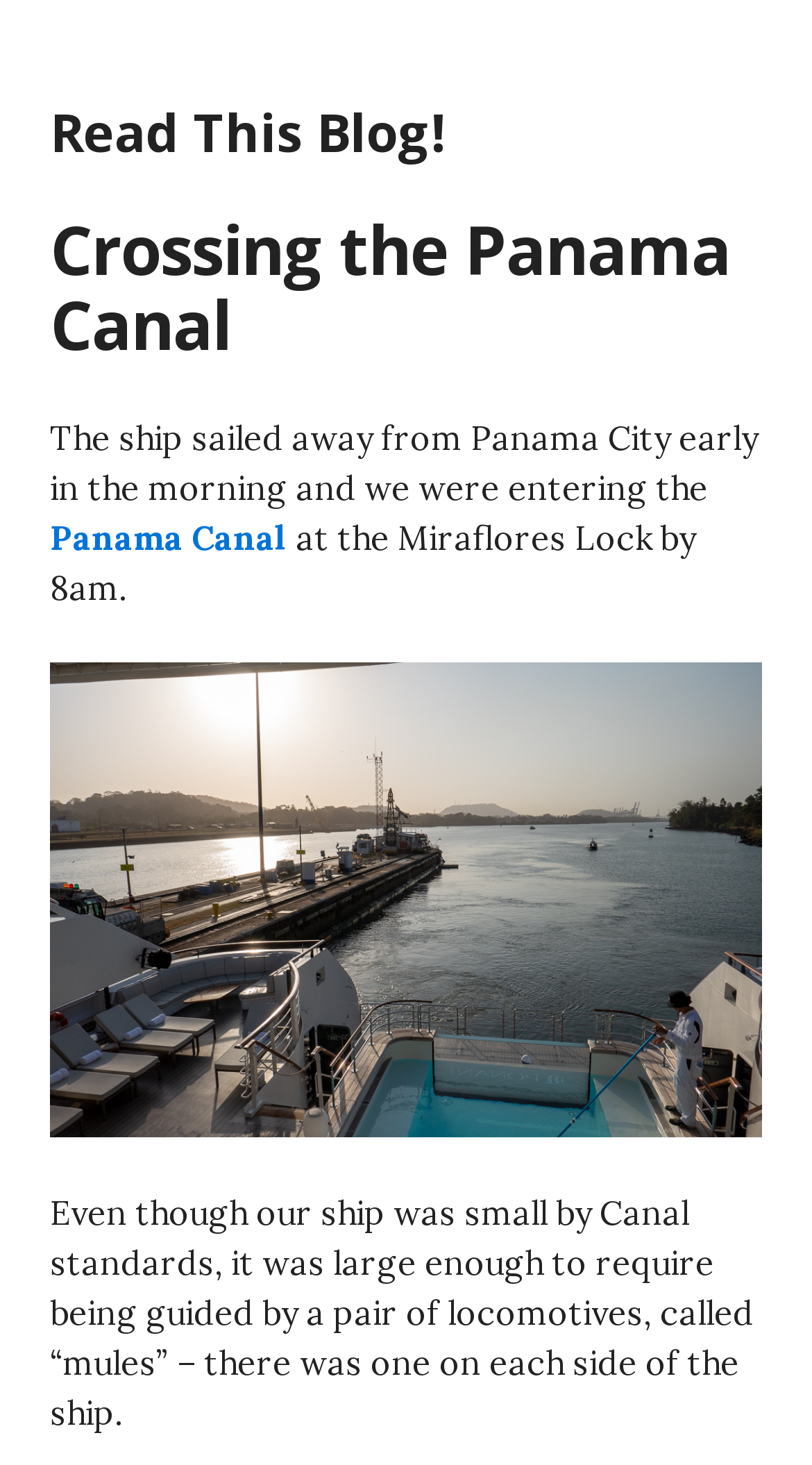How many locomotives guided the ship?
Answer the question based on the image using a single word or a brief phrase.

Two